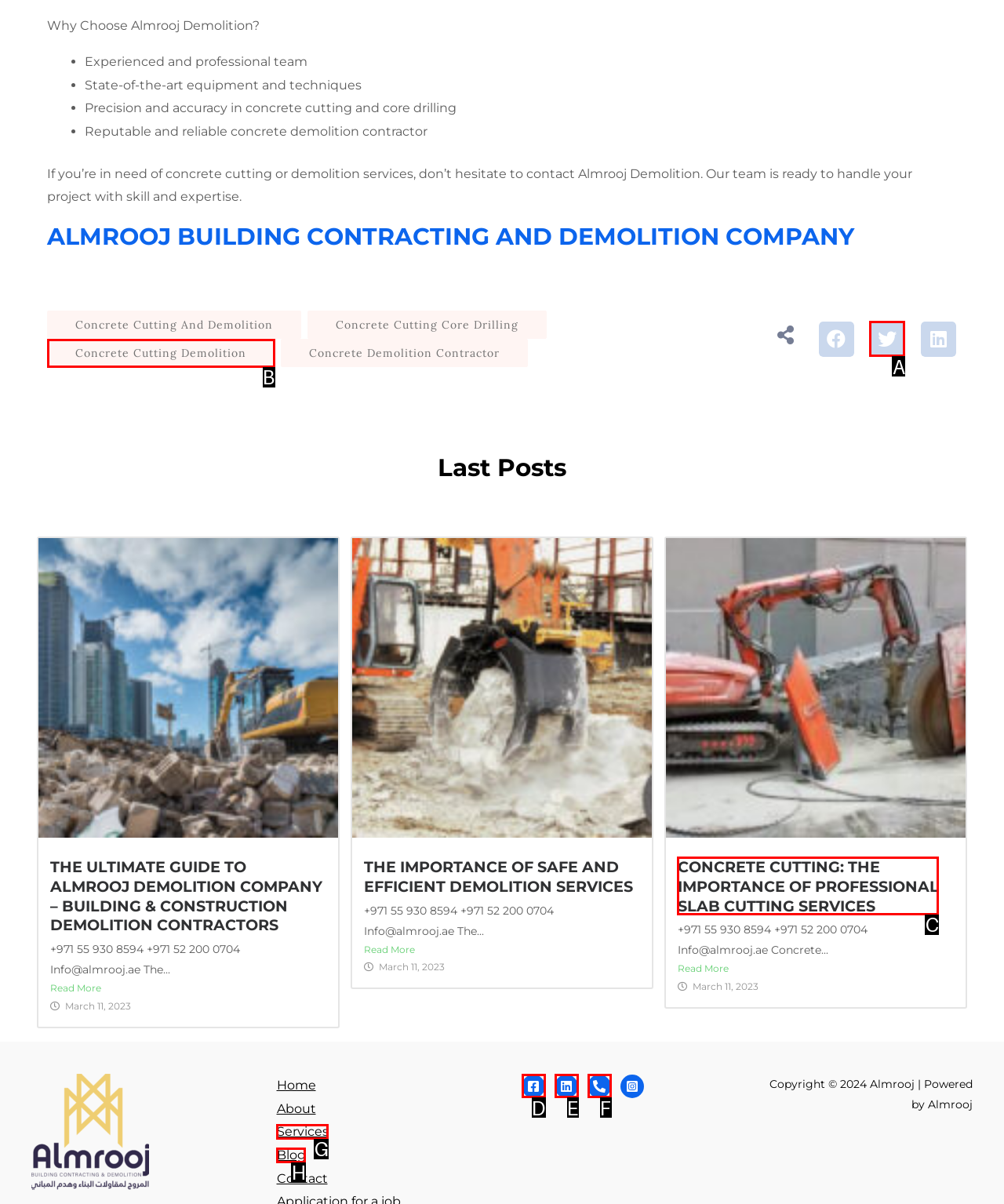From the provided options, which letter corresponds to the element described as: concrete cutting demolition
Answer with the letter only.

B